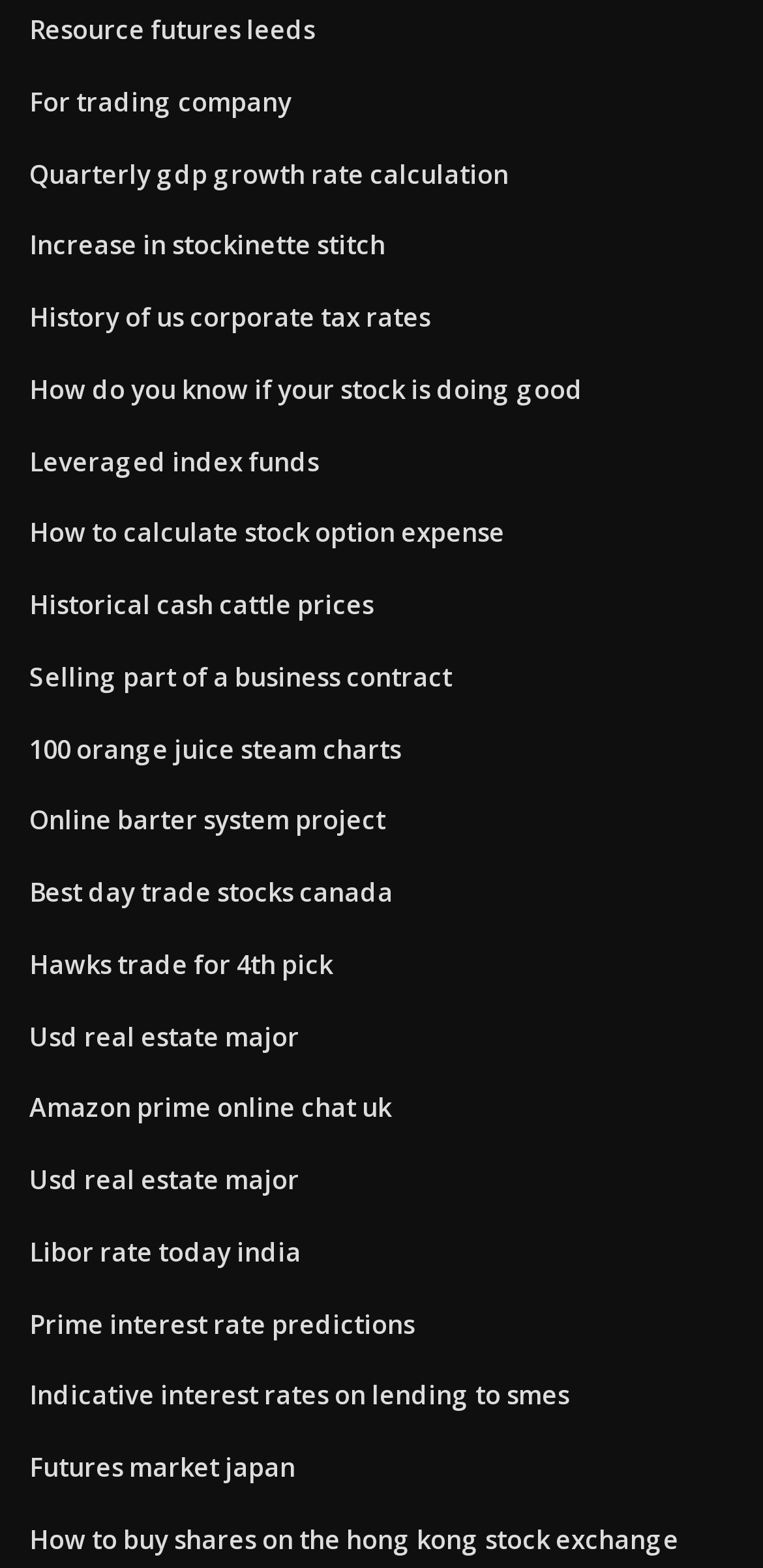How many links are on this webpage?
From the screenshot, provide a brief answer in one word or phrase.

30